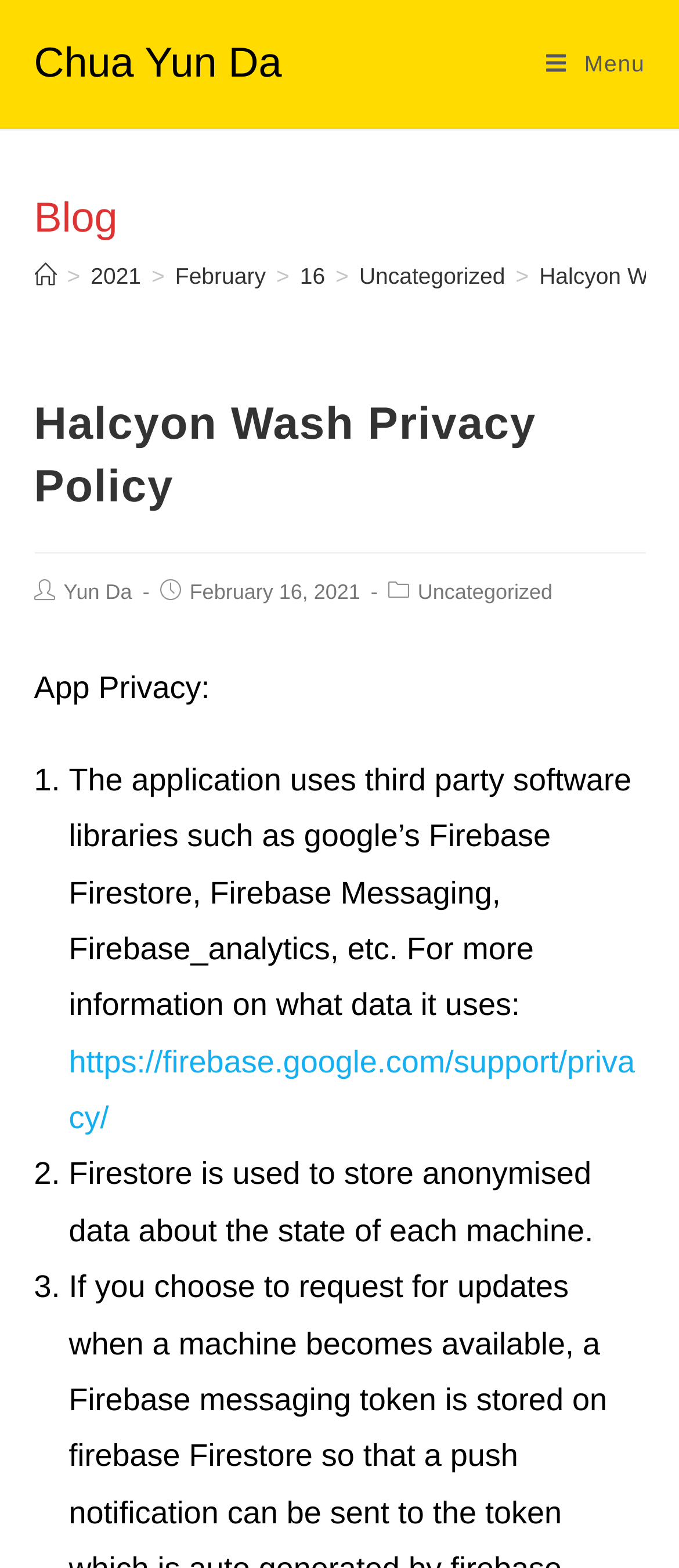Provide an in-depth description of the elements and layout of the webpage.

The webpage is titled "Halcyon Wash Privacy Policy - Chua Yun Da" and has a layout table at the top left corner. Below the layout table, there is a link to "Chua Yun Da" and a mobile menu link at the top right corner. 

The main content is divided into sections. At the top, there is a header section with a "Blog" heading, followed by a navigation section with breadcrumbs. The breadcrumbs show the path "Home > 2021 > February > 16 > Uncategorized". 

Below the breadcrumbs, there is another header section with a heading "Halcyon Wash Privacy Policy". This is followed by a section with post metadata, including the post author "Yun Da", post published date "February 16, 2021", and post category "Uncategorized". 

The main content of the page is an "App Privacy" section, which starts with a heading "App Privacy:". This section has a list of three items, each with a number marker. The first item explains that the application uses third-party software libraries such as Firebase Firestore, Firebase Messaging, and Firebase analytics, and provides a link to Firebase's privacy policy. The second item states that Firestore is used to store anonymized data about the state of each machine. The third item is not fully described in the provided accessibility tree.